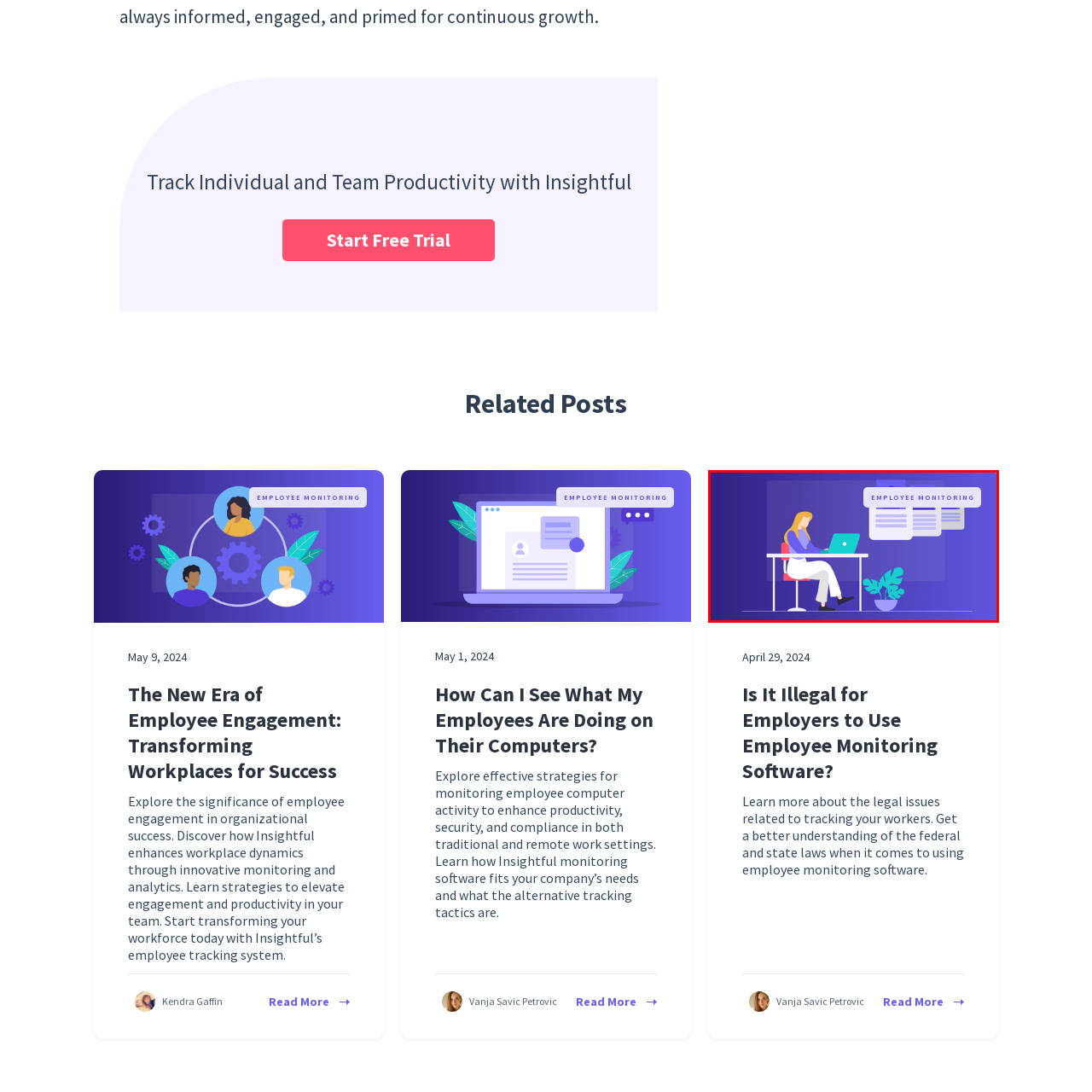Provide an elaborate description of the image marked by the red boundary.

The image depicts a woman working at a modern desk, focused on her laptop. She has long blonde hair and is dressed in a vibrant purple and white outfit, seated comfortably on a red chair. In the background, subtle shades of purple create a calming atmosphere, while a green plant adds a touch of life to the scene. Above the woman, the phrase "EMPLOYEE MONITORING" is prominently displayed in a clean, bold font, accompanied by a few graphical elements resembling documents or notifications, suggesting a focus on workplace productivity and monitoring systems. This visual representation encapsulates the theme of utilizing technology for effective employee management in contemporary work environments.